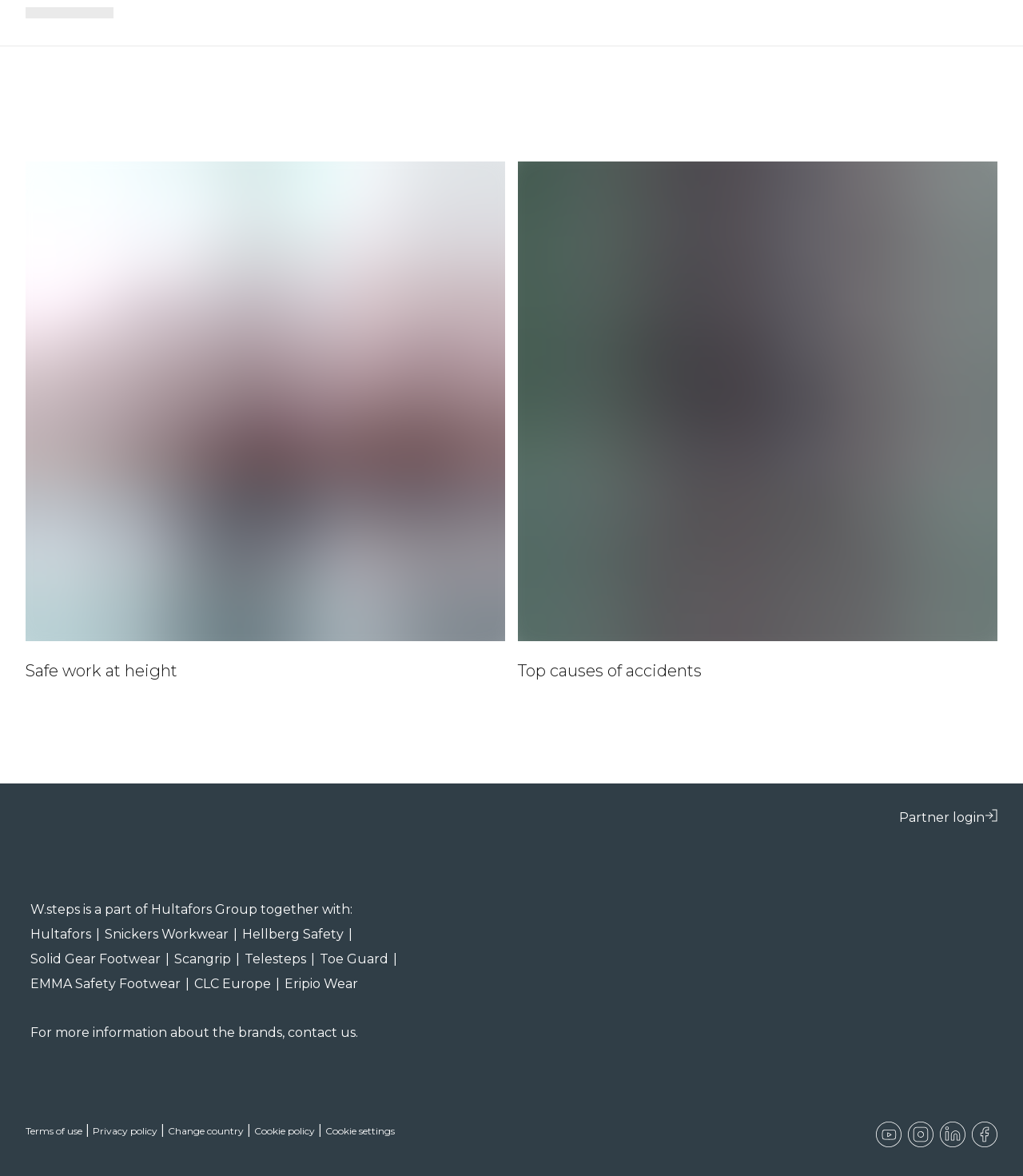Kindly determine the bounding box coordinates for the area that needs to be clicked to execute this instruction: "Click on the link to learn about safe work at height".

[0.025, 0.137, 0.494, 0.59]